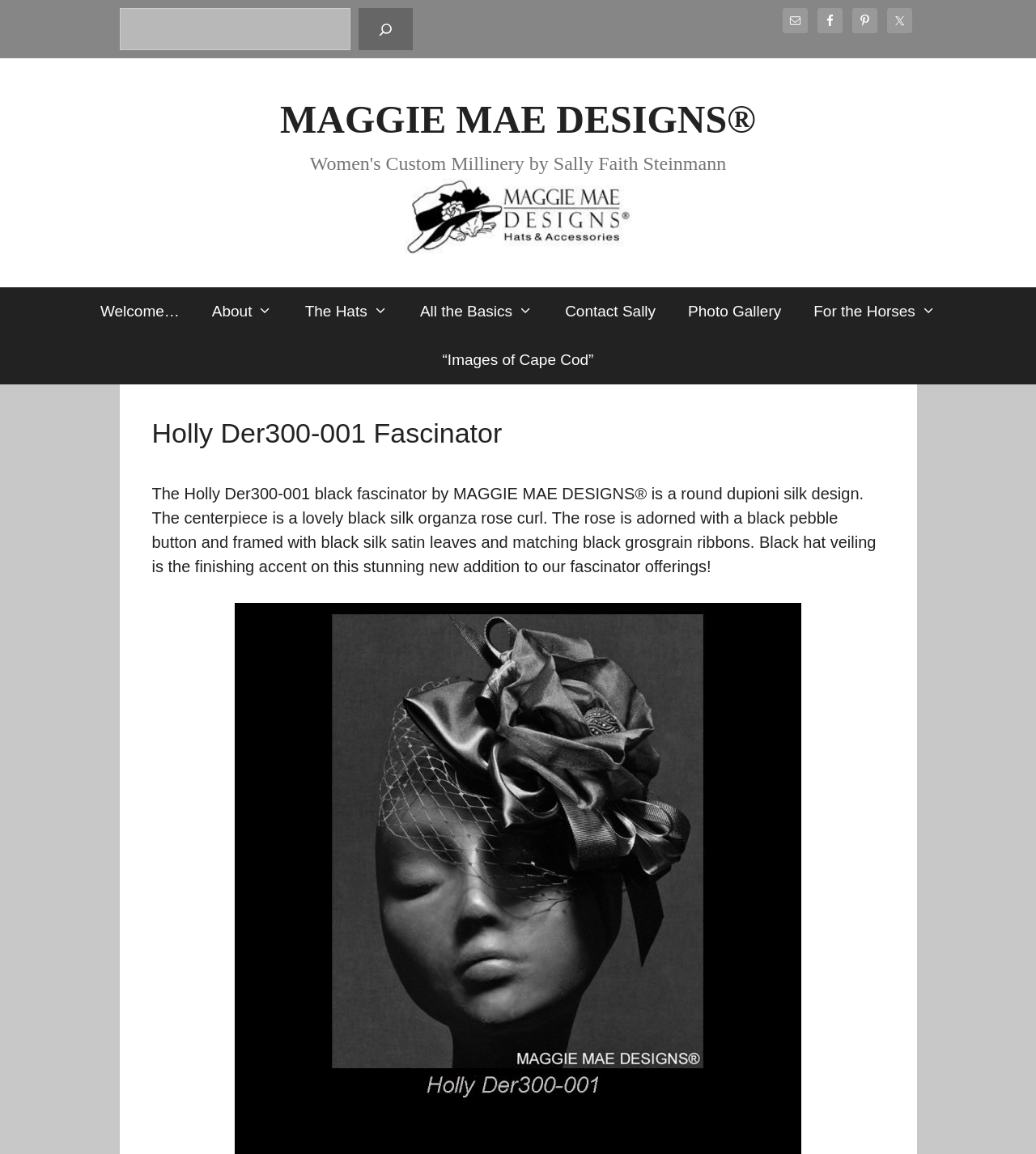Please indicate the bounding box coordinates for the clickable area to complete the following task: "View Photo Gallery". The coordinates should be specified as four float numbers between 0 and 1, i.e., [left, top, right, bottom].

[0.649, 0.249, 0.77, 0.291]